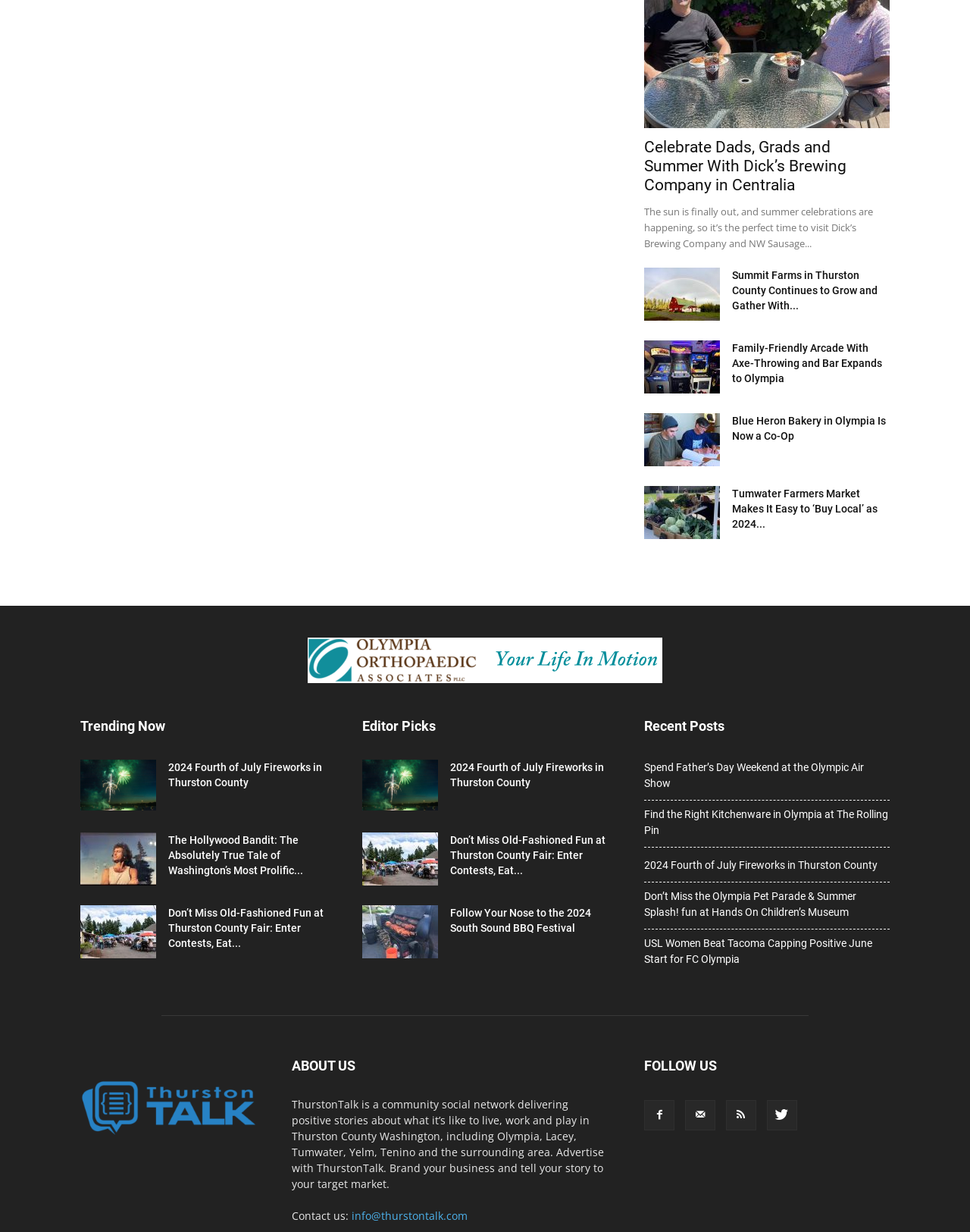Provide a one-word or one-phrase answer to the question:
What is the main topic of this webpage?

Thurston County